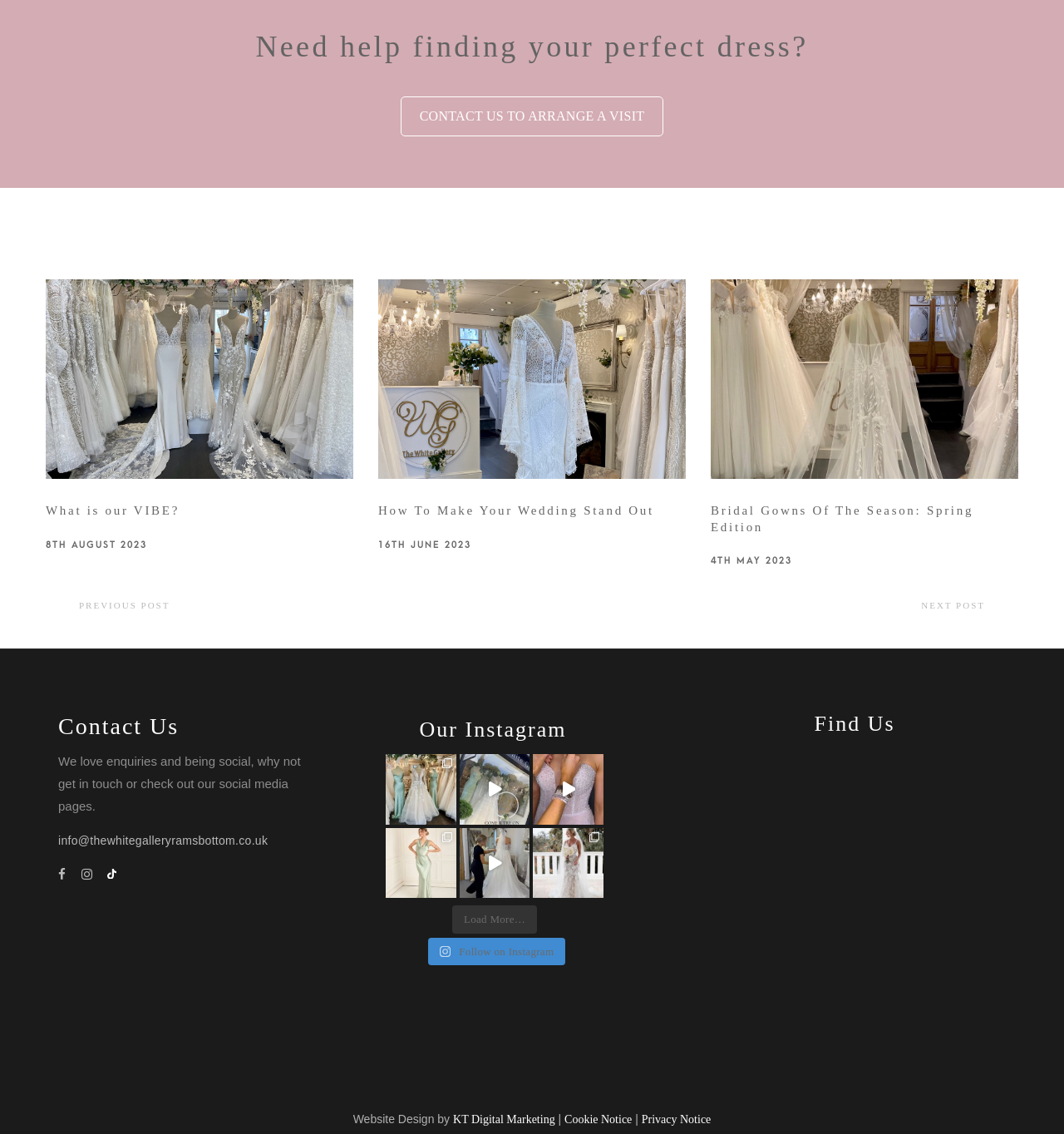What is the name of the Instagram account?
Using the image as a reference, give a one-word or short phrase answer.

The White Gallery Ramsbottom